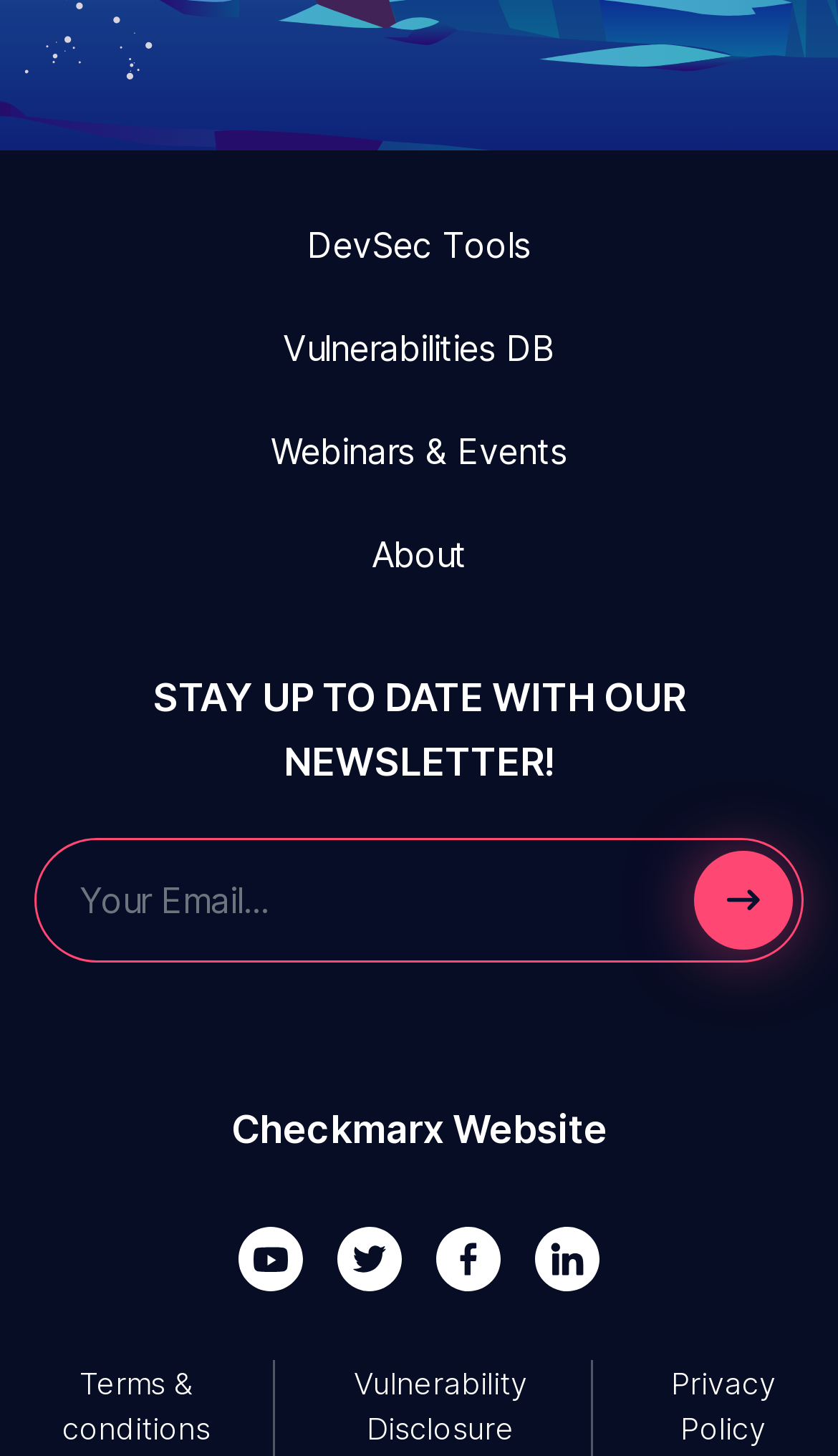Based on the image, please respond to the question with as much detail as possible:
What is the purpose of the textbox?

The textbox has a label 'Your Email...' and is required, indicating that it is used to input an email address, likely for newsletter subscription.